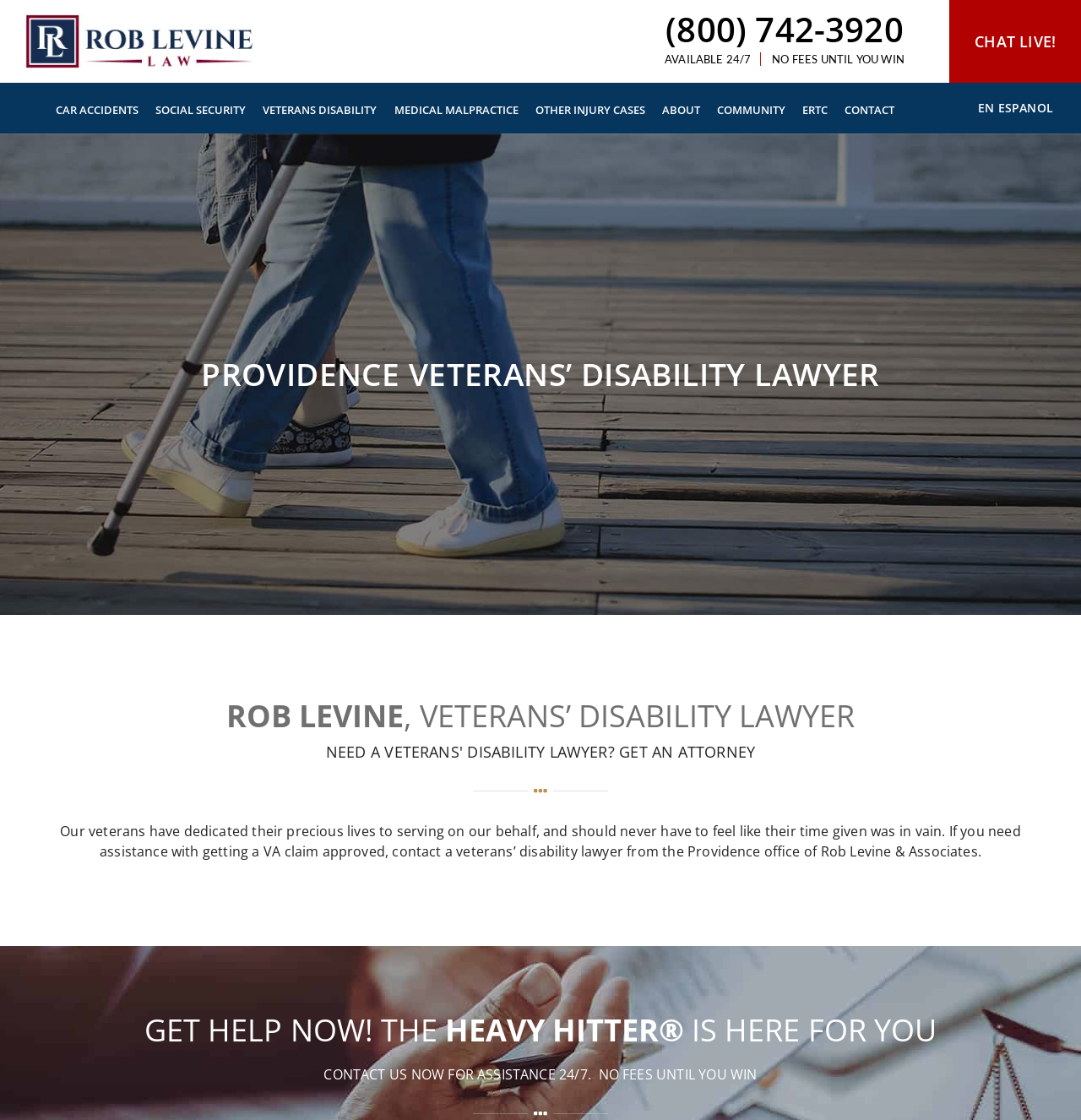Please identify the bounding box coordinates of the clickable element to fulfill the following instruction: "Learn about veterans disability". The coordinates should be four float numbers between 0 and 1, i.e., [left, top, right, bottom].

[0.235, 0.091, 0.357, 0.105]